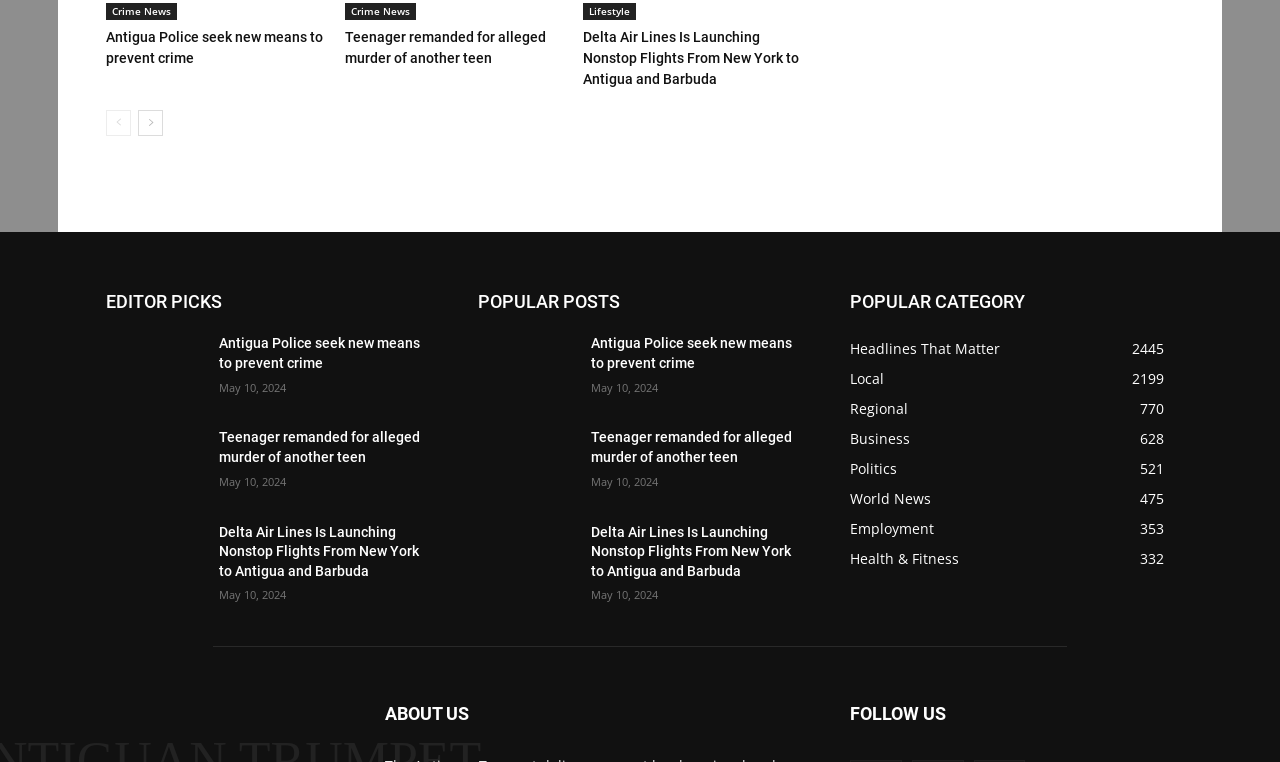Please identify the coordinates of the bounding box that should be clicked to fulfill this instruction: "Click the Home link".

None